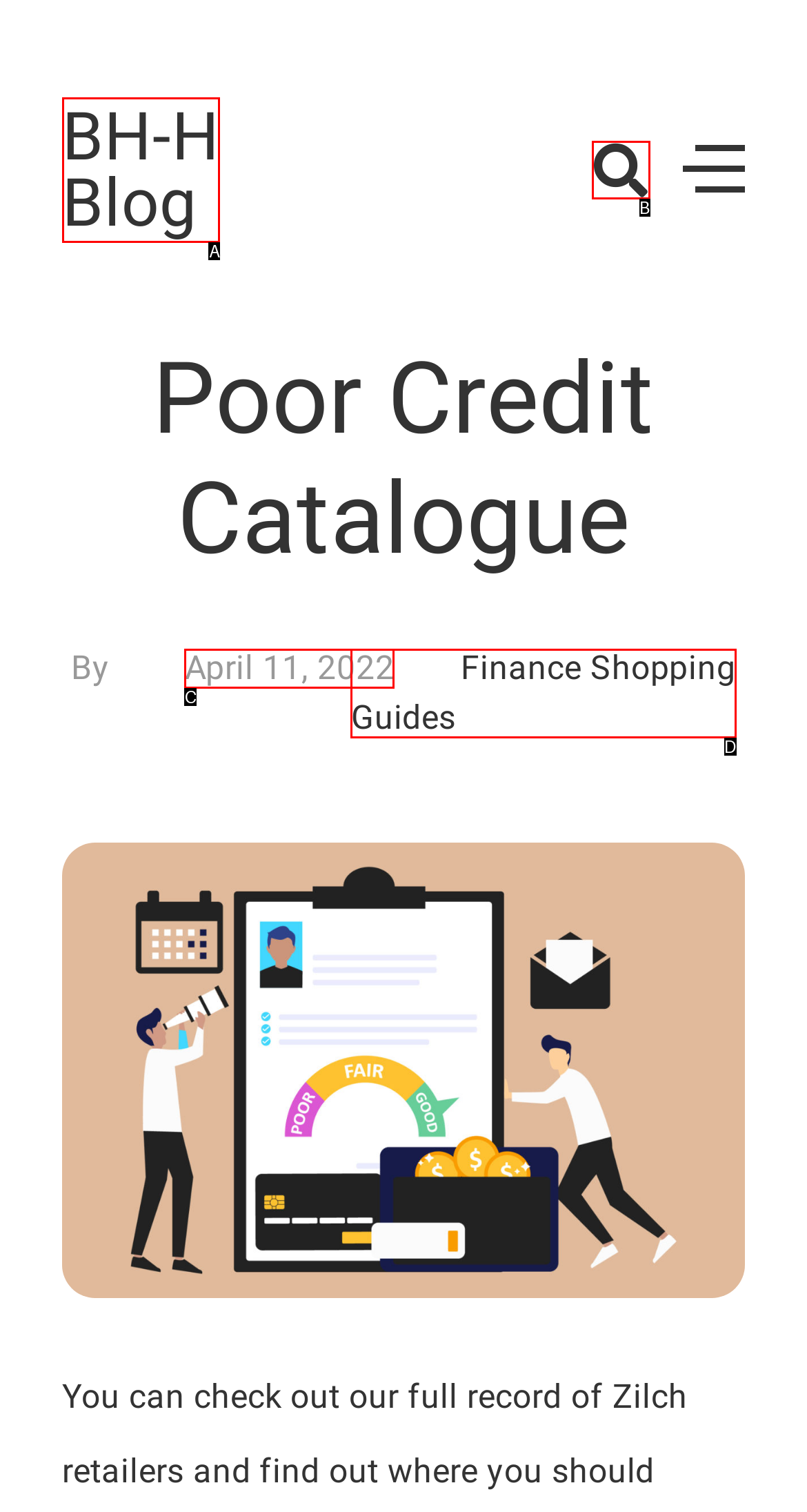Tell me which option best matches the description: title="Search"
Answer with the option's letter from the given choices directly.

B